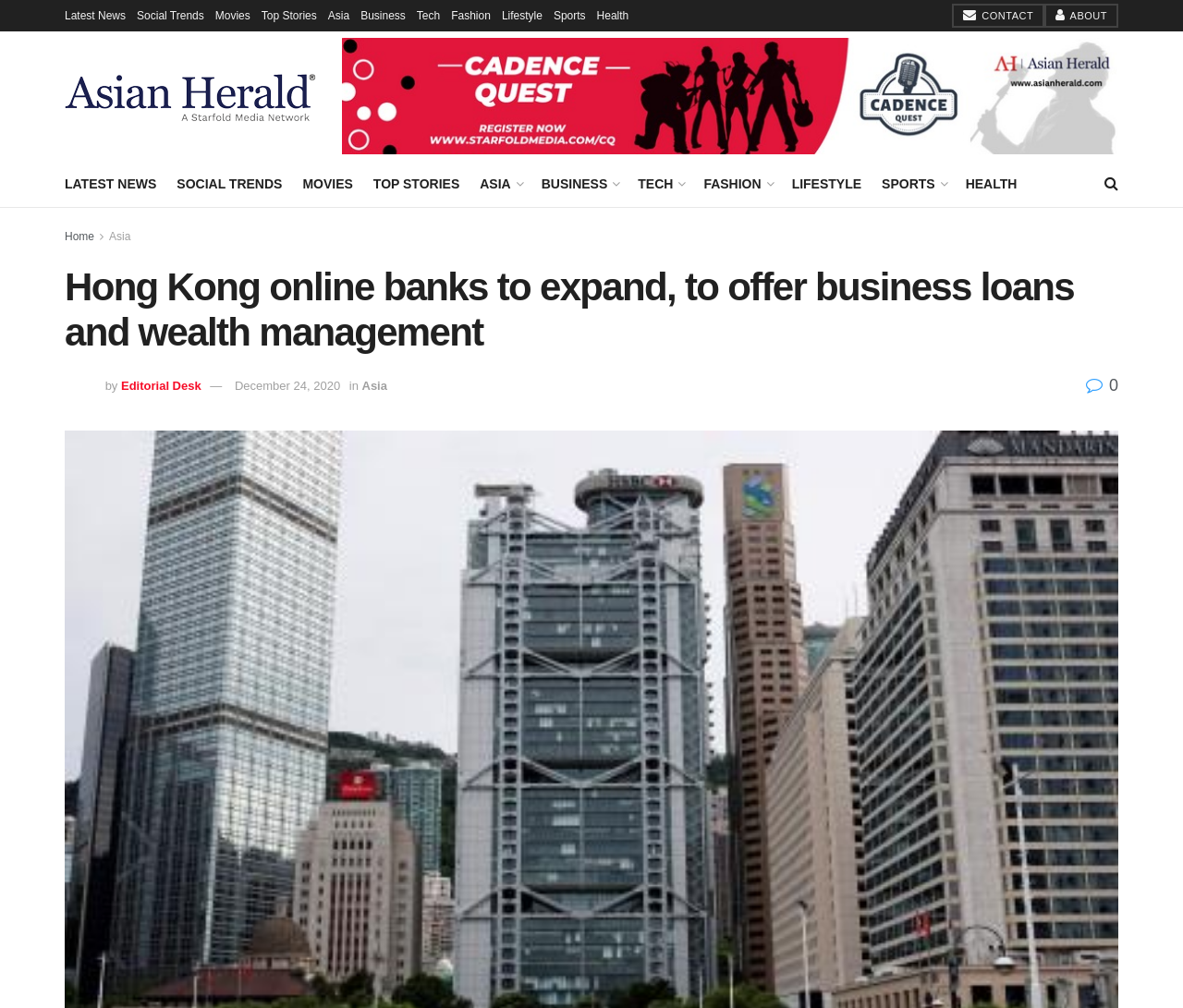Please provide a comprehensive response to the question below by analyzing the image: 
When was the main article published?

The publication date of the main article is mentioned as 'December 24, 2020', which is provided as a link below the author's name.